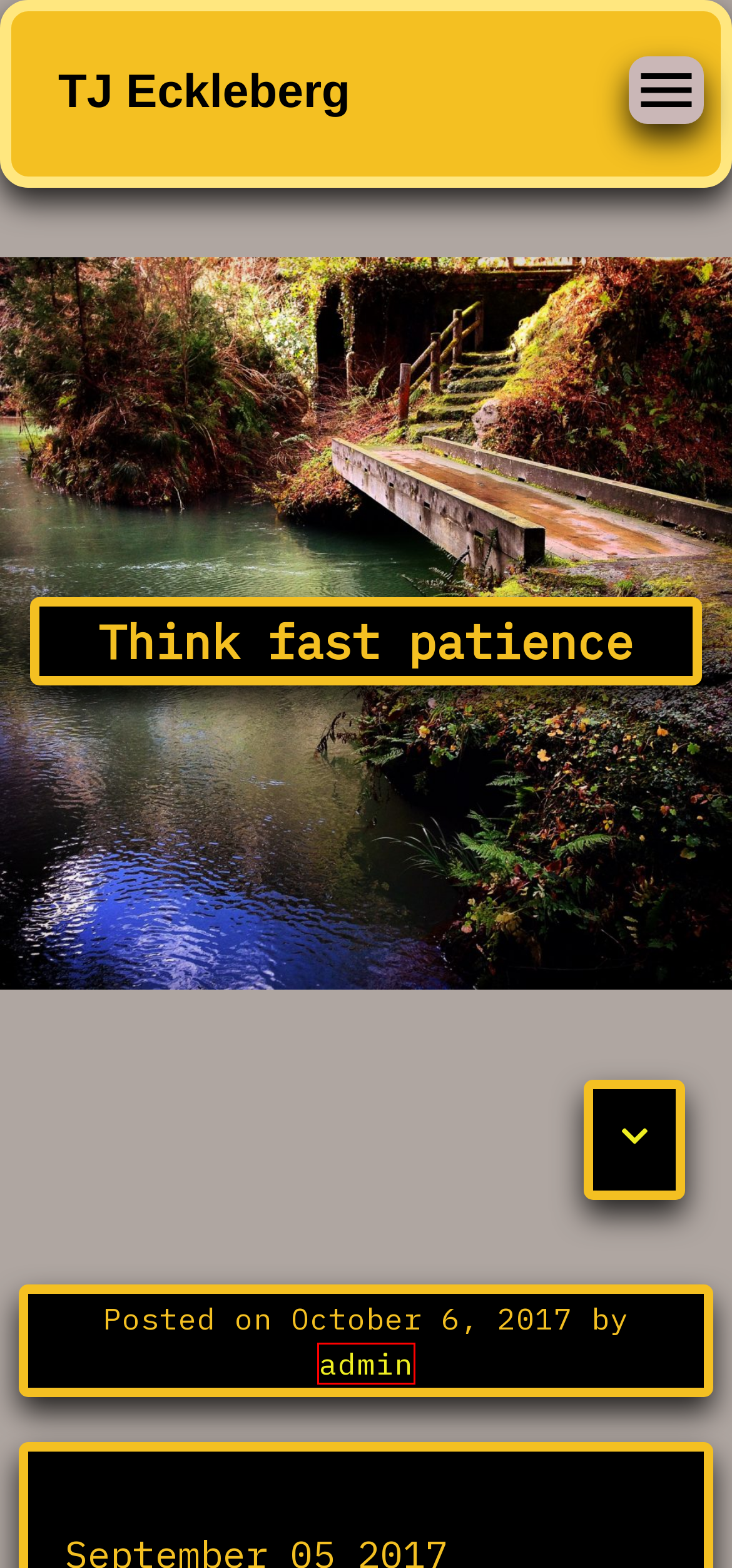With the provided webpage screenshot containing a red bounding box around a UI element, determine which description best matches the new webpage that appears after clicking the selected element. The choices are:
A. admin – TJ Eckleberg
B. Revisionator – TJ Eckleberg
C. I swallowed the ocean (from Black & Amber, 2016) – TJ Eckleberg
D. Music – TJ Eckleberg
E. The long game – TJ Eckleberg
F. Big Patterns – WordPress theme | WordPress.org
G. Blog Tool, Publishing Platform, and CMS – WordPress.org
H. Video – TJ Eckleberg

A